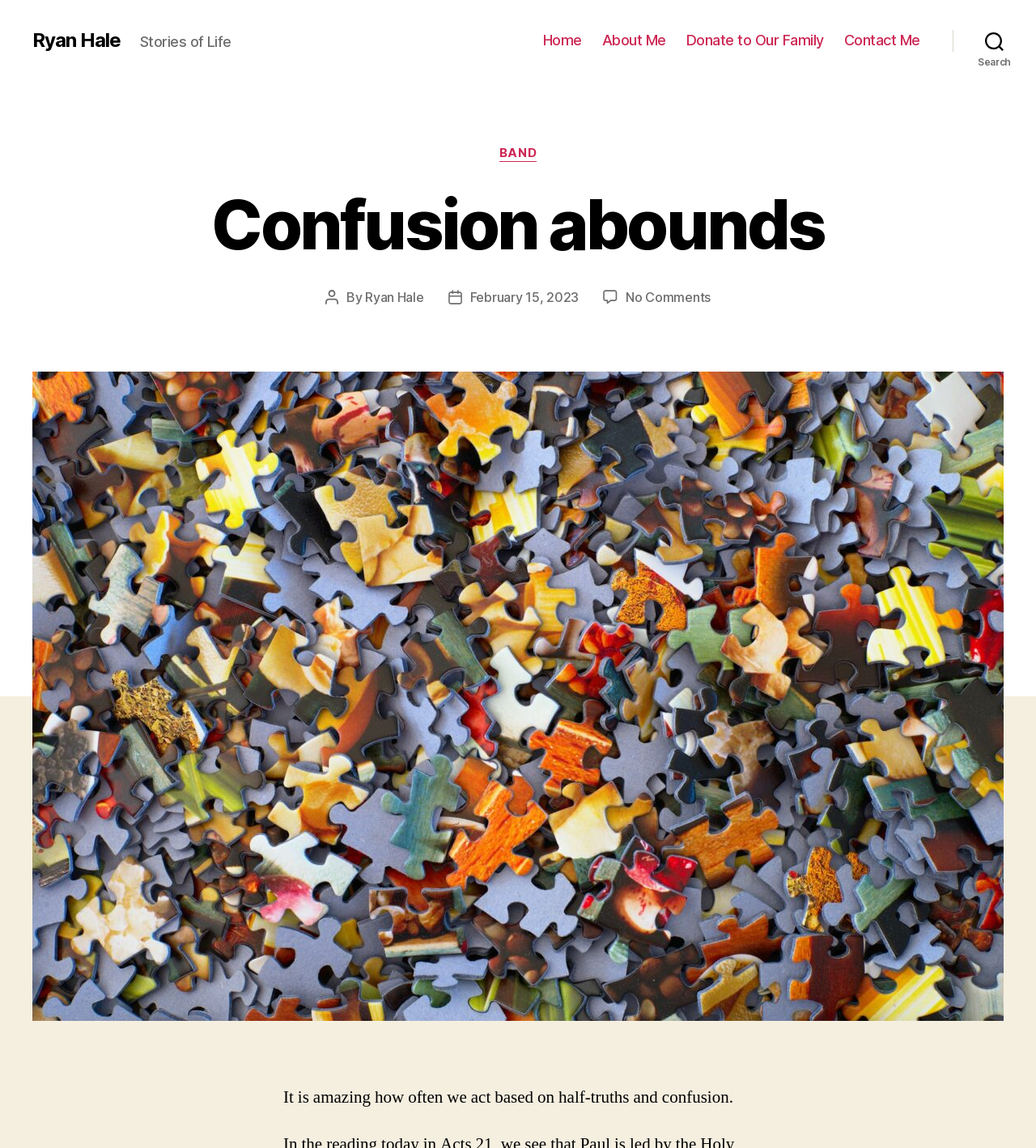What is the date of the post?
Could you give a comprehensive explanation in response to this question?

The date of the post can be found by looking at the 'Post date' section, which mentions 'February 15, 2023'.